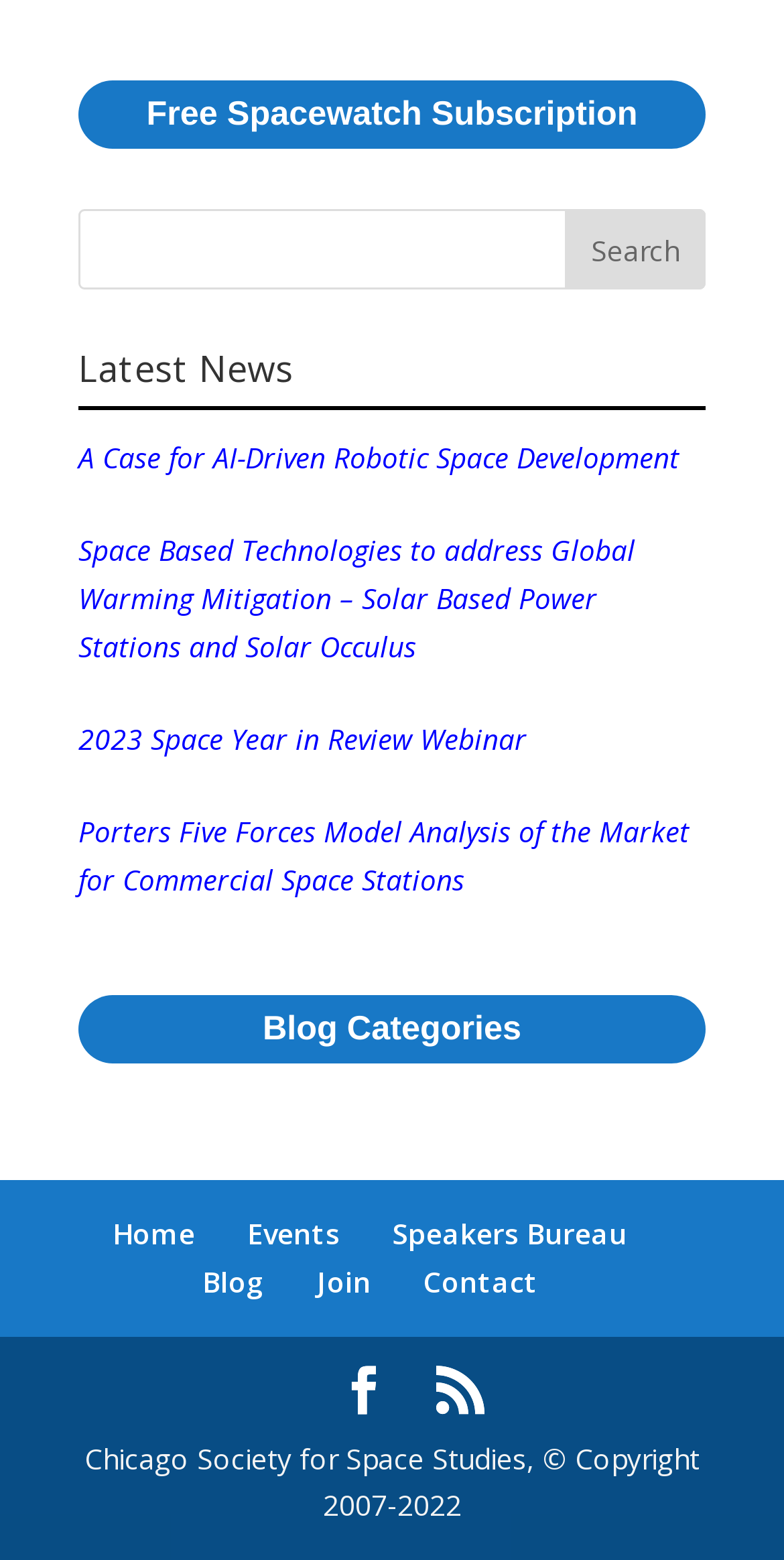Please identify the bounding box coordinates of the clickable element to fulfill the following instruction: "Learn about AI-driven robotic space development". The coordinates should be four float numbers between 0 and 1, i.e., [left, top, right, bottom].

[0.1, 0.281, 0.867, 0.306]